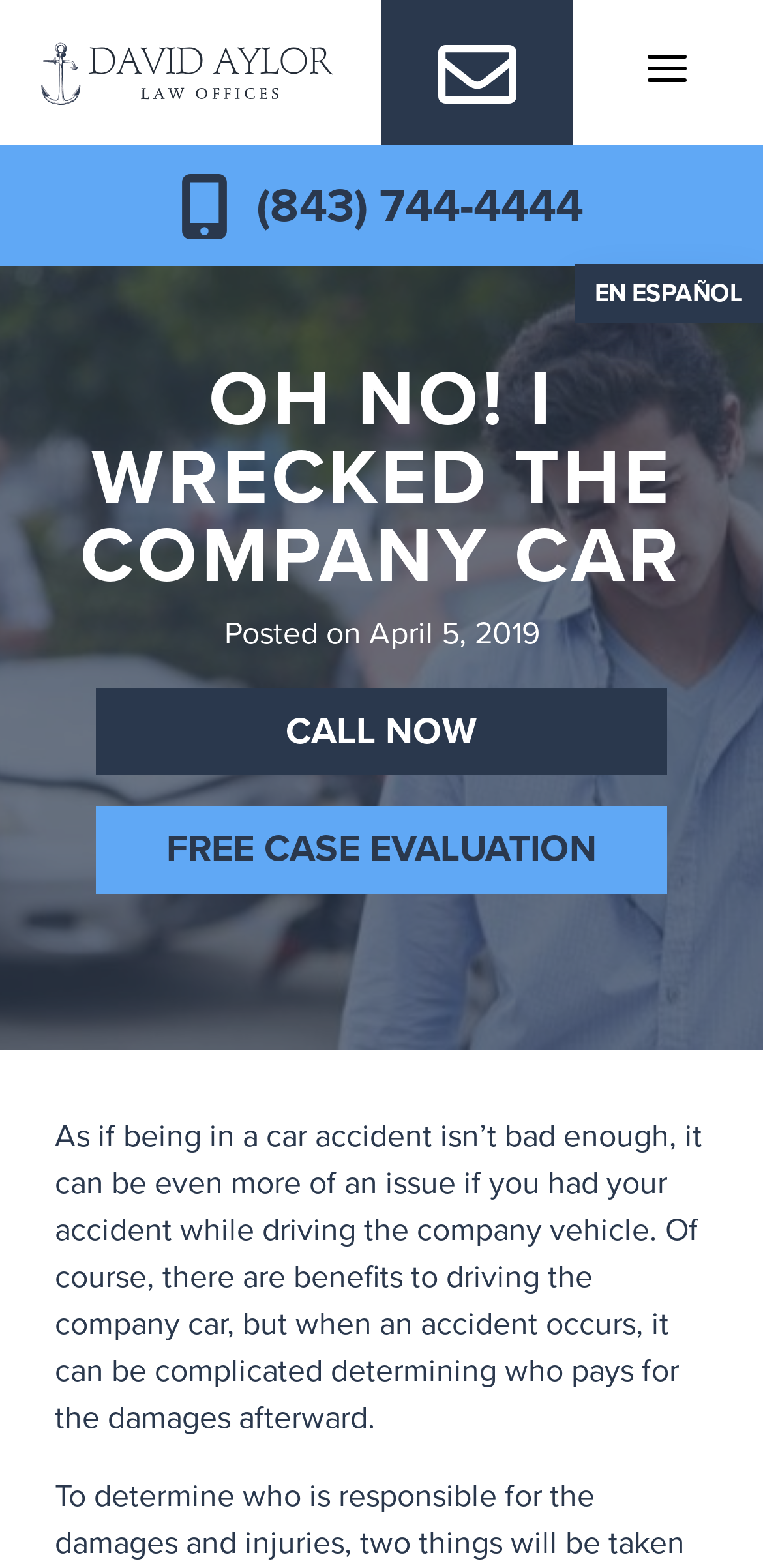What is the phone number to call?
Based on the image, answer the question with as much detail as possible.

I found the phone number by looking at the link element with the text '(843) 744-4444' which is located at the top of the webpage.